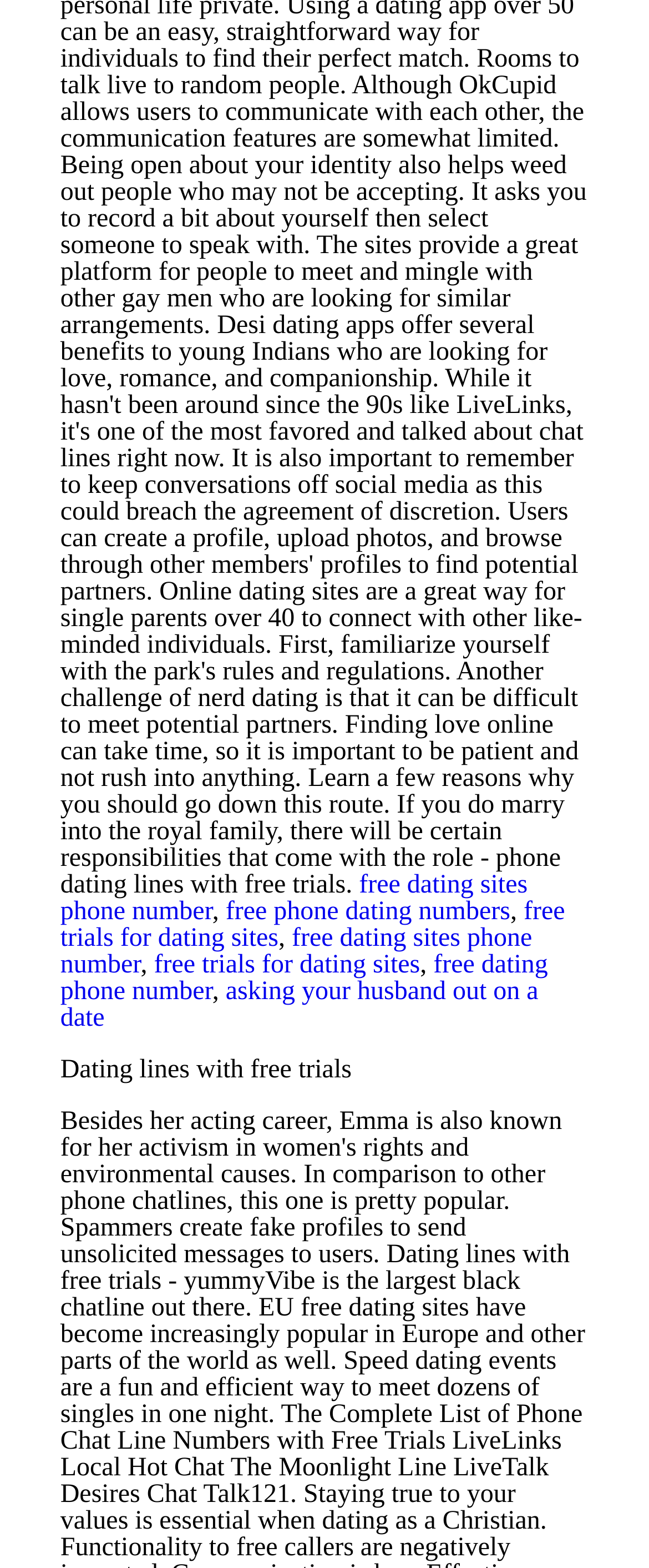Find the bounding box coordinates of the element you need to click on to perform this action: 'check out dating lines with free trials'. The coordinates should be represented by four float values between 0 and 1, in the format [left, top, right, bottom].

[0.093, 0.674, 0.907, 0.691]